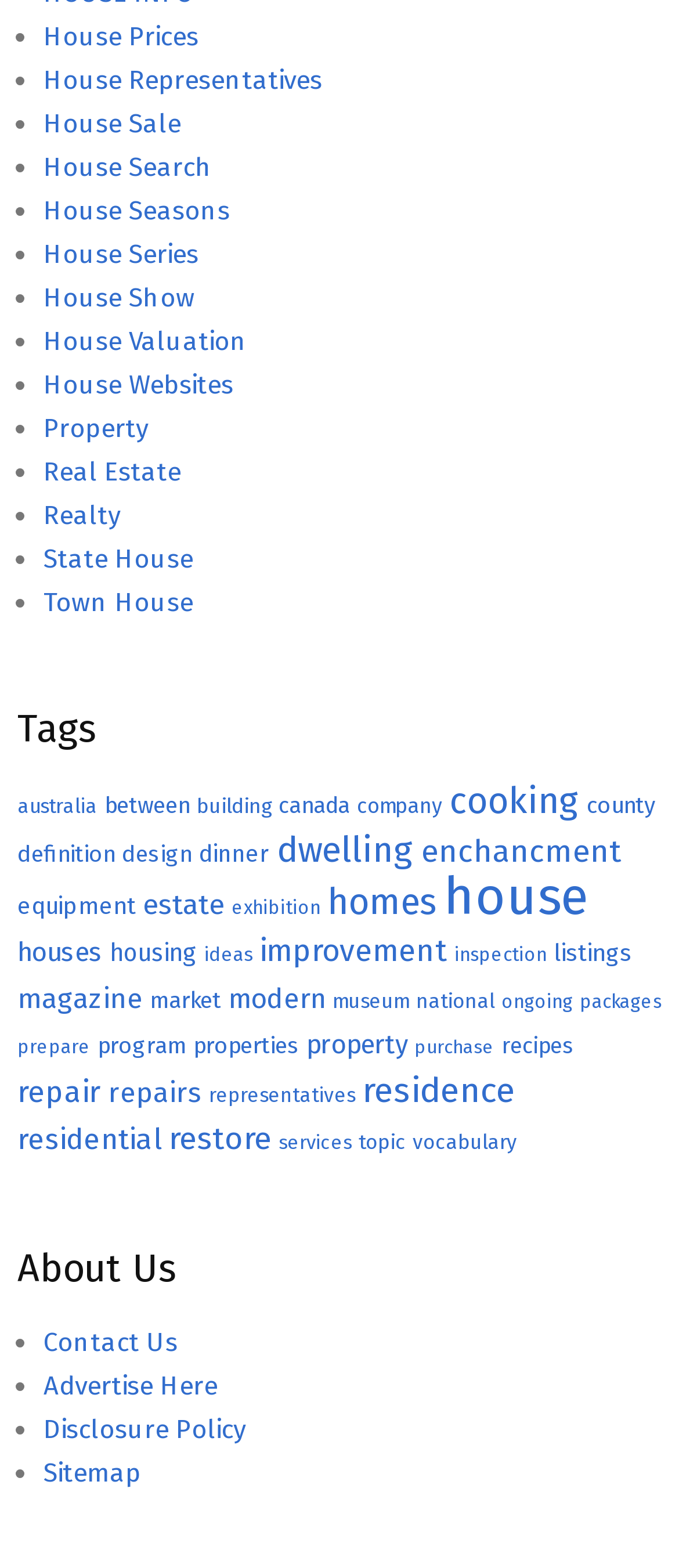Locate the UI element described by Contact Us and provide its bounding box coordinates. Use the format (top-left x, top-left y, bottom-right x, bottom-right y) with all values as floating point numbers between 0 and 1.

[0.064, 0.846, 0.262, 0.866]